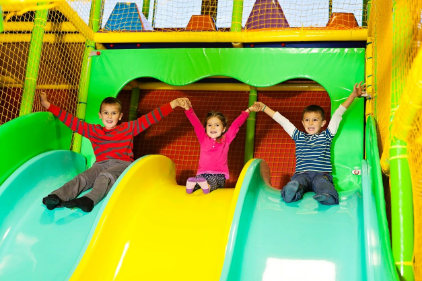Explain the image with as much detail as possible.

The image captures a joyful scene at a colorful indoor play area designed for young children. Three children—two boys and a girl—are happily engaging with vibrant slides. The boy on the left, wearing a red and white striped shirt, holds hands with the girl in the center, who is dressed in a bright pink top and dotted skirt, while the boy on the right, clad in a navy and white striped shirt, is also reaching out. They are all smiling, showcasing the excitement of sliding and playing together in this safe and energetic environment. This playful setting exemplifies the fun-filled experiences that the Bethel Happy Day Care aims to provide, highlighting its commitment to creating a nurturing and stimulating space for children to thrive.